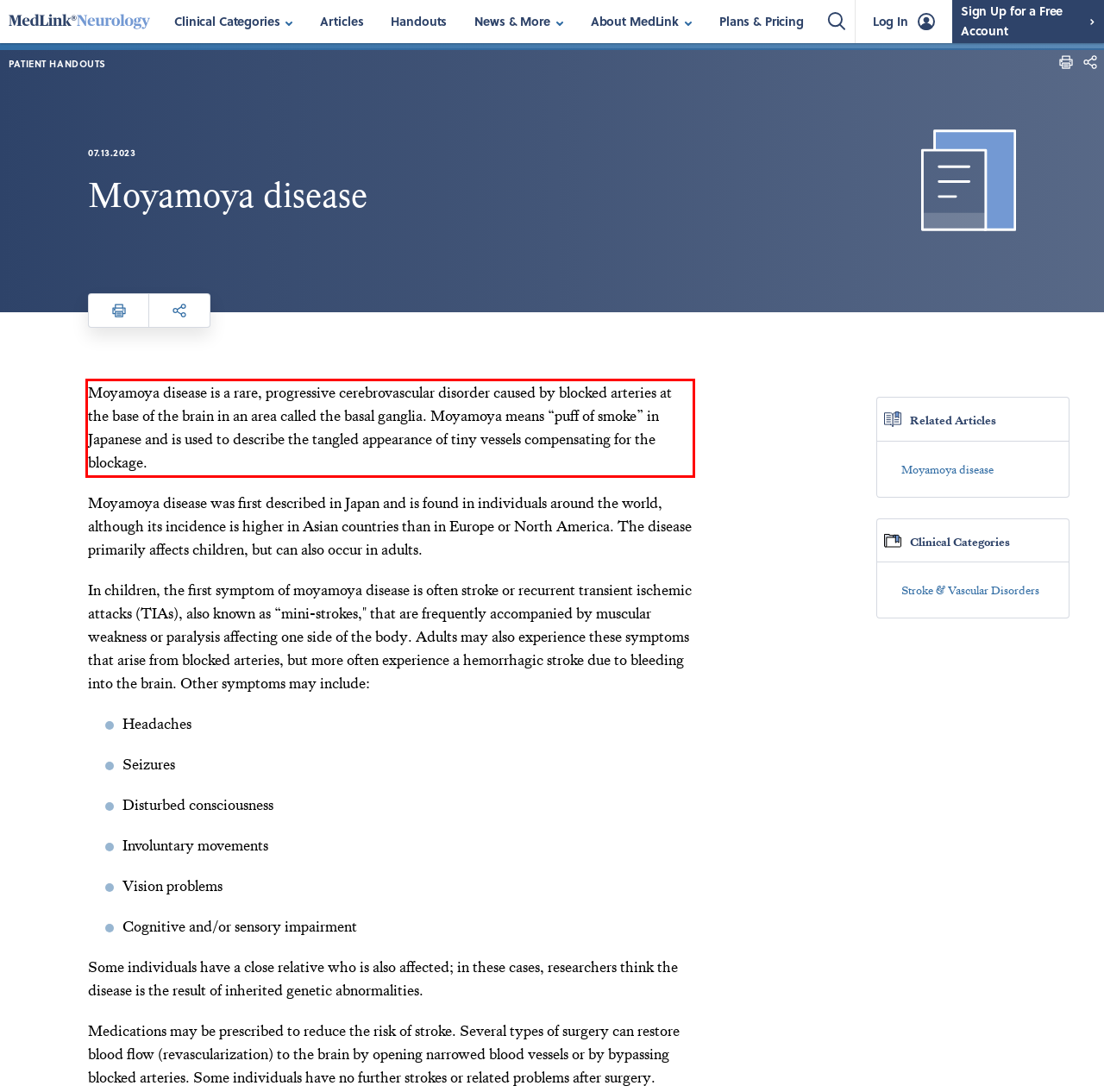You are provided with a webpage screenshot that includes a red rectangle bounding box. Extract the text content from within the bounding box using OCR.

Moyamoya disease is a rare, progressive cerebrovascular disorder caused by blocked arteries at the base of the brain in an area called the basal ganglia. Moyamoya means “puff of smoke” in Japanese and is used to describe the tangled appearance of tiny vessels compensating for the blockage.